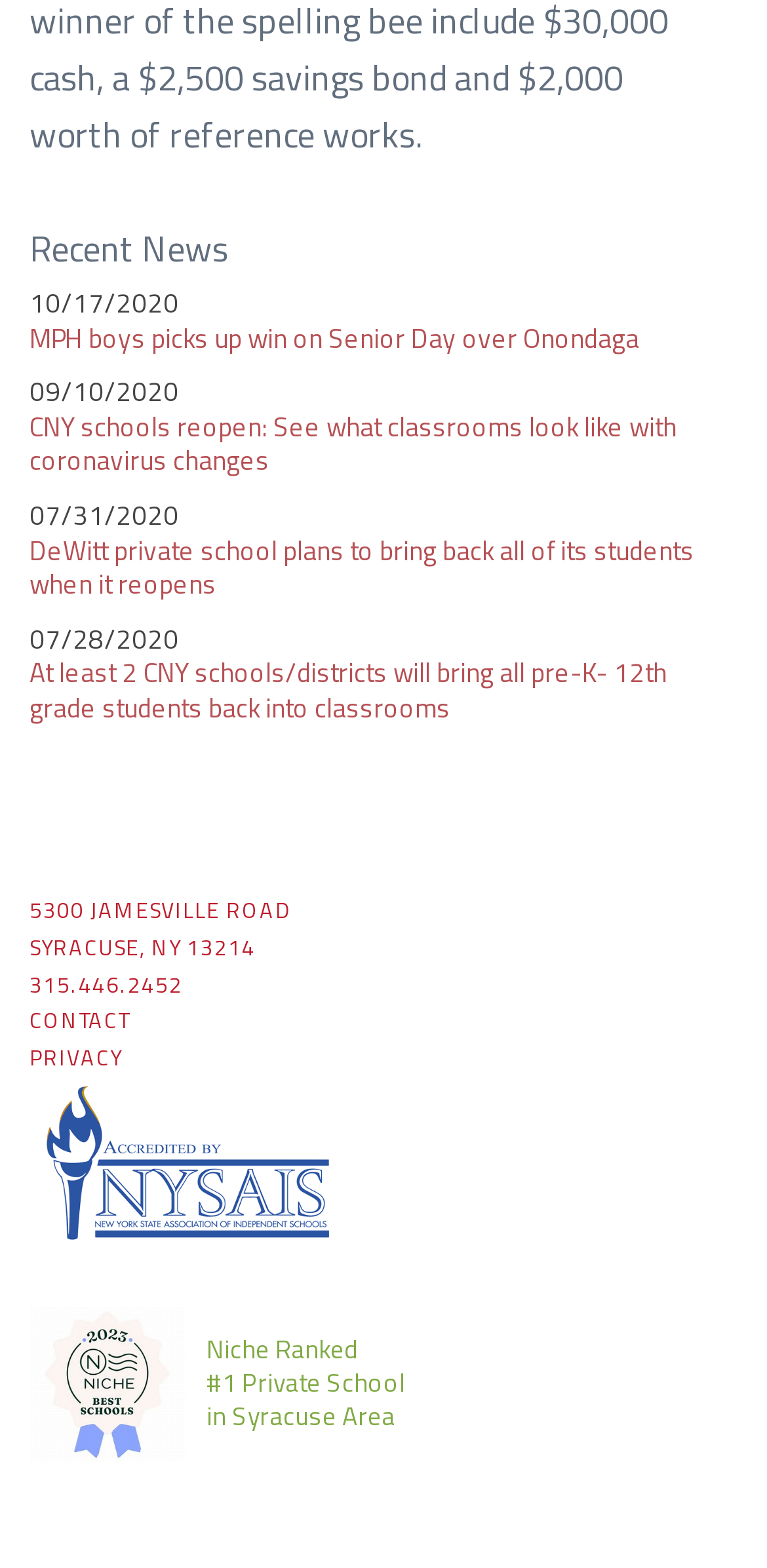What is the accreditation of the school?
Look at the webpage screenshot and answer the question with a detailed explanation.

I found the accreditation of the school by looking at the link element with the text 'Accredited by NYSAIS: New York State Association of Independent Schools', which indicates that the school is accredited by NYSAIS.